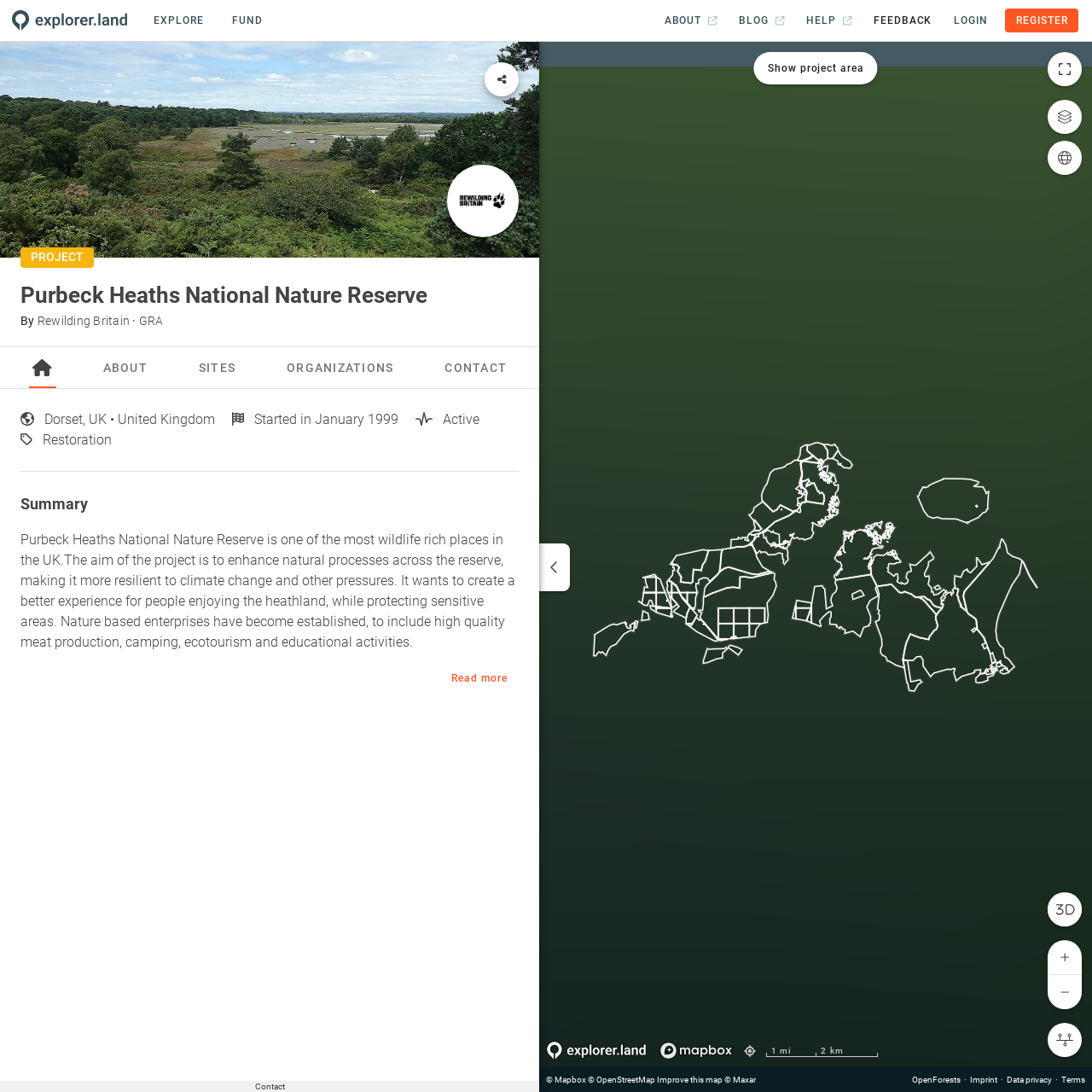Please give a succinct answer to the question in one word or phrase:
What is the button located at the top right corner of the map?

Show project area